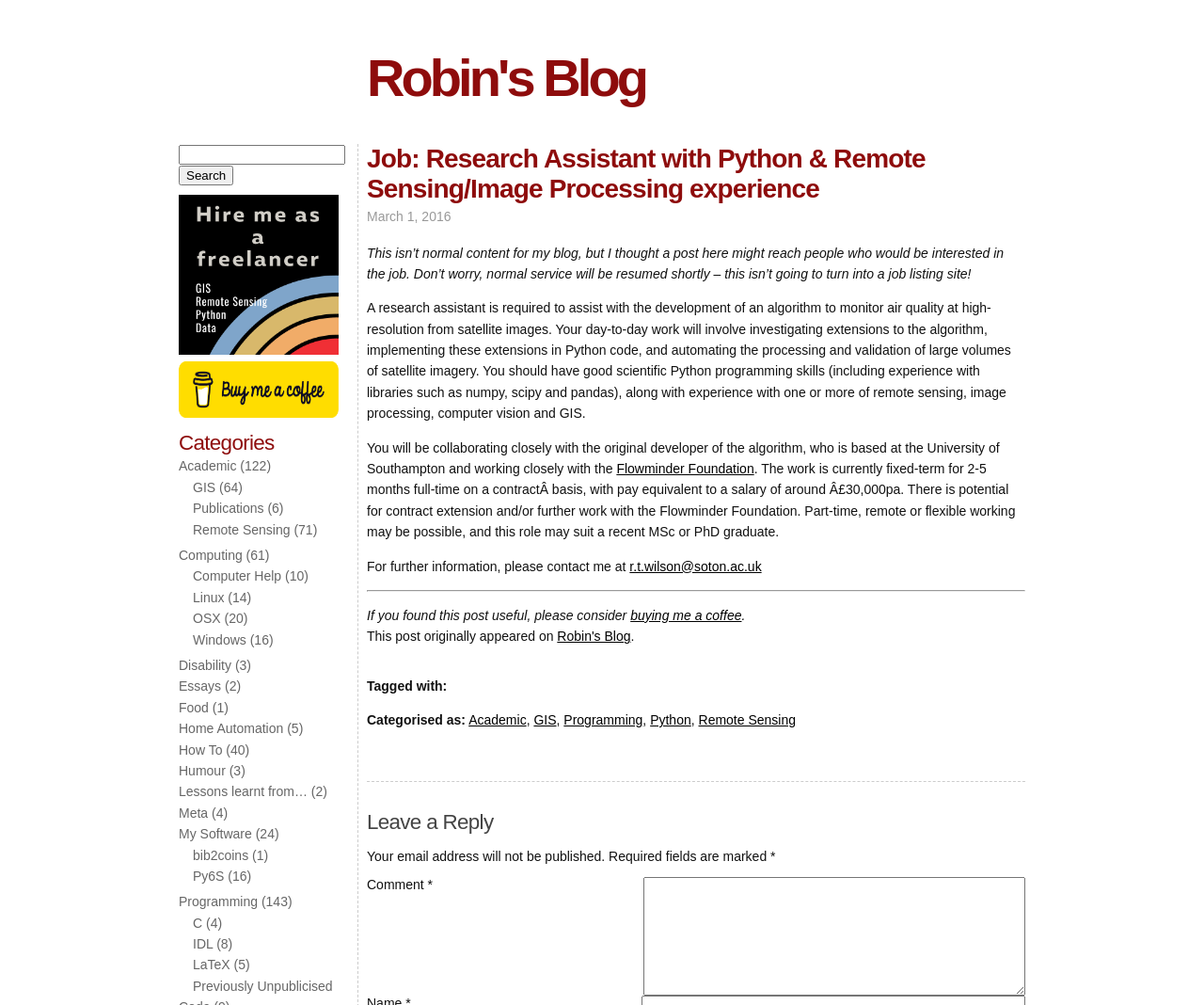What is the salary range for the job?
Examine the screenshot and reply with a single word or phrase.

Around £30,000pa